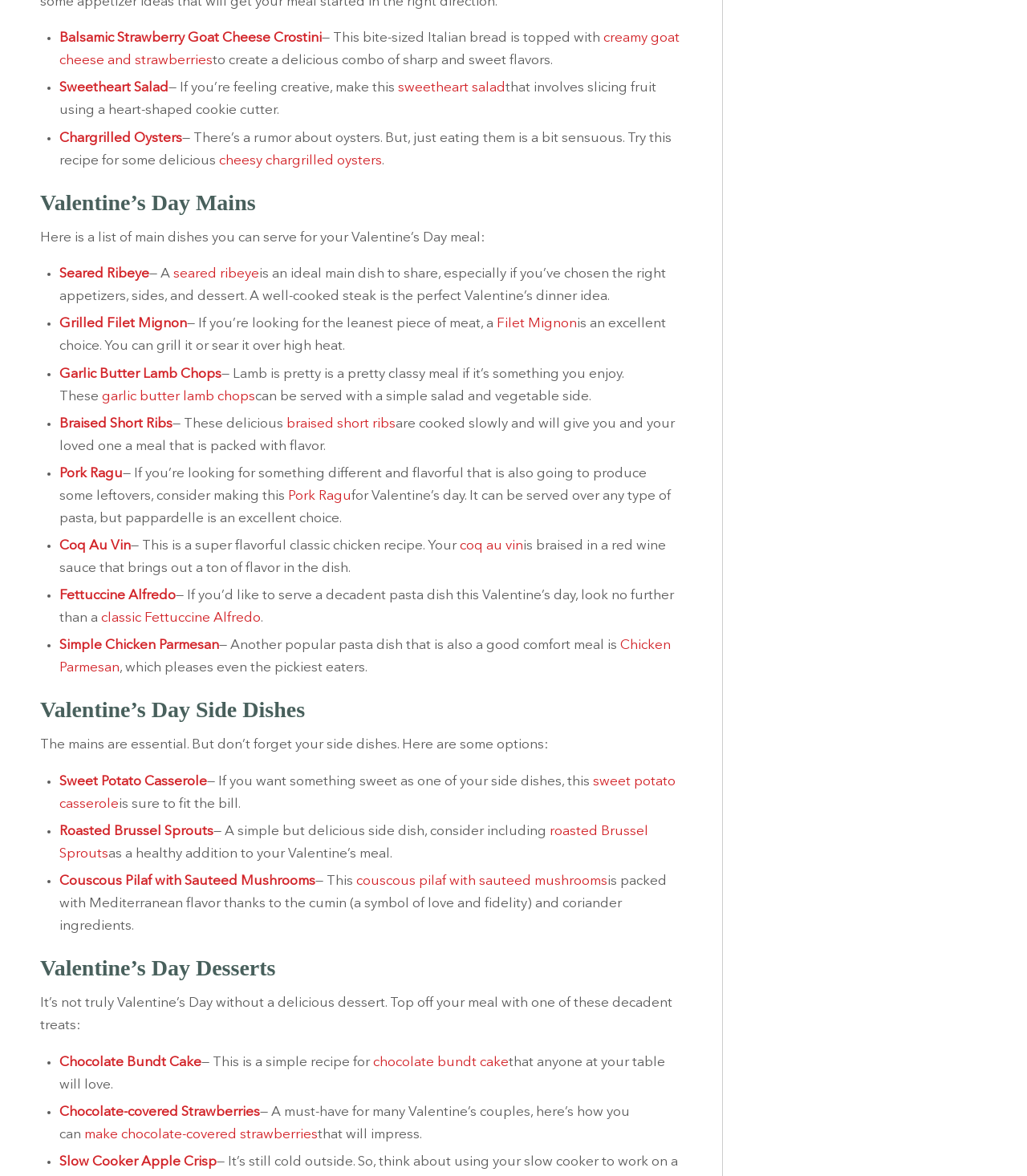Find the bounding box coordinates for the HTML element described in this sentence: "couscous pilaf with sauteed mushrooms". Provide the coordinates as four float numbers between 0 and 1, in the format [left, top, right, bottom].

[0.347, 0.744, 0.591, 0.755]